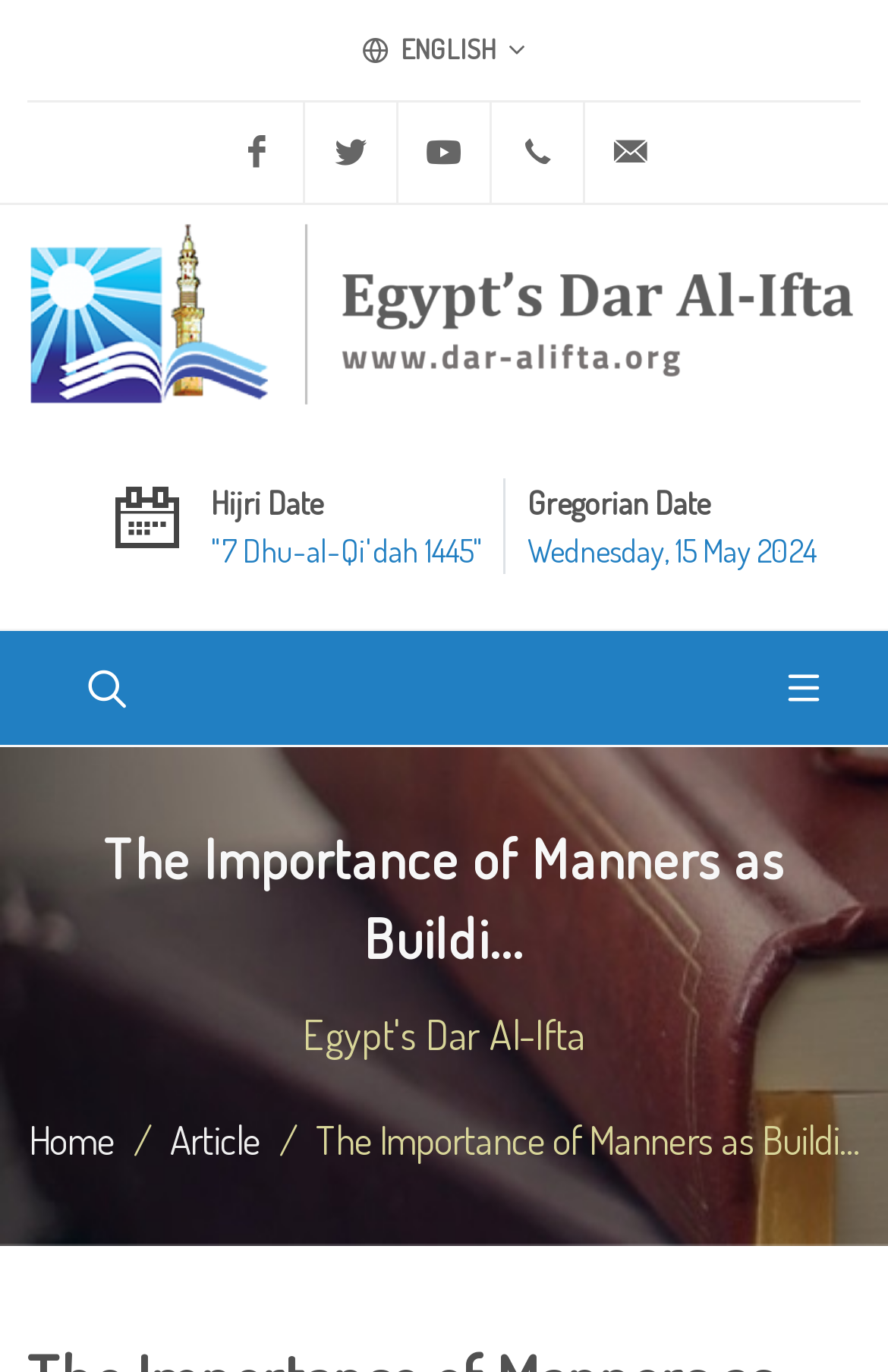What is the Gregorian date?
Based on the screenshot, answer the question with a single word or phrase.

Wednesday, 15 May 2024